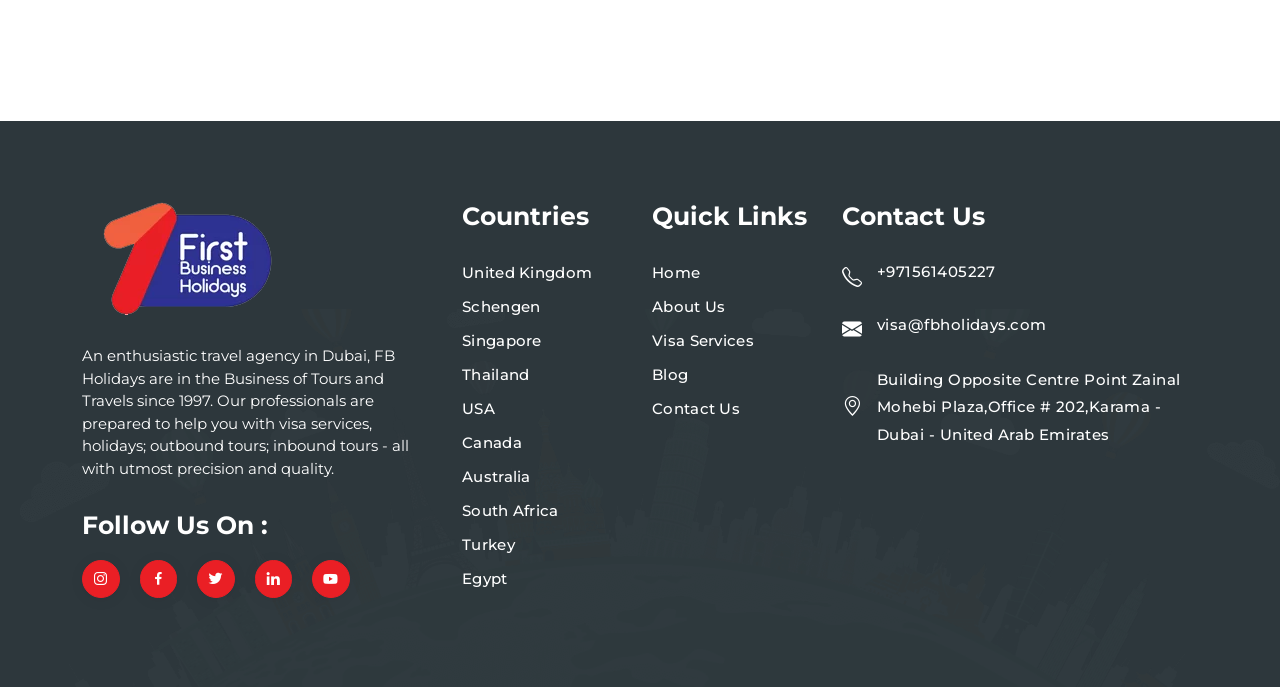Please determine the bounding box coordinates of the element's region to click in order to carry out the following instruction: "View United Kingdom page". The coordinates should be four float numbers between 0 and 1, i.e., [left, top, right, bottom].

[0.361, 0.382, 0.463, 0.414]